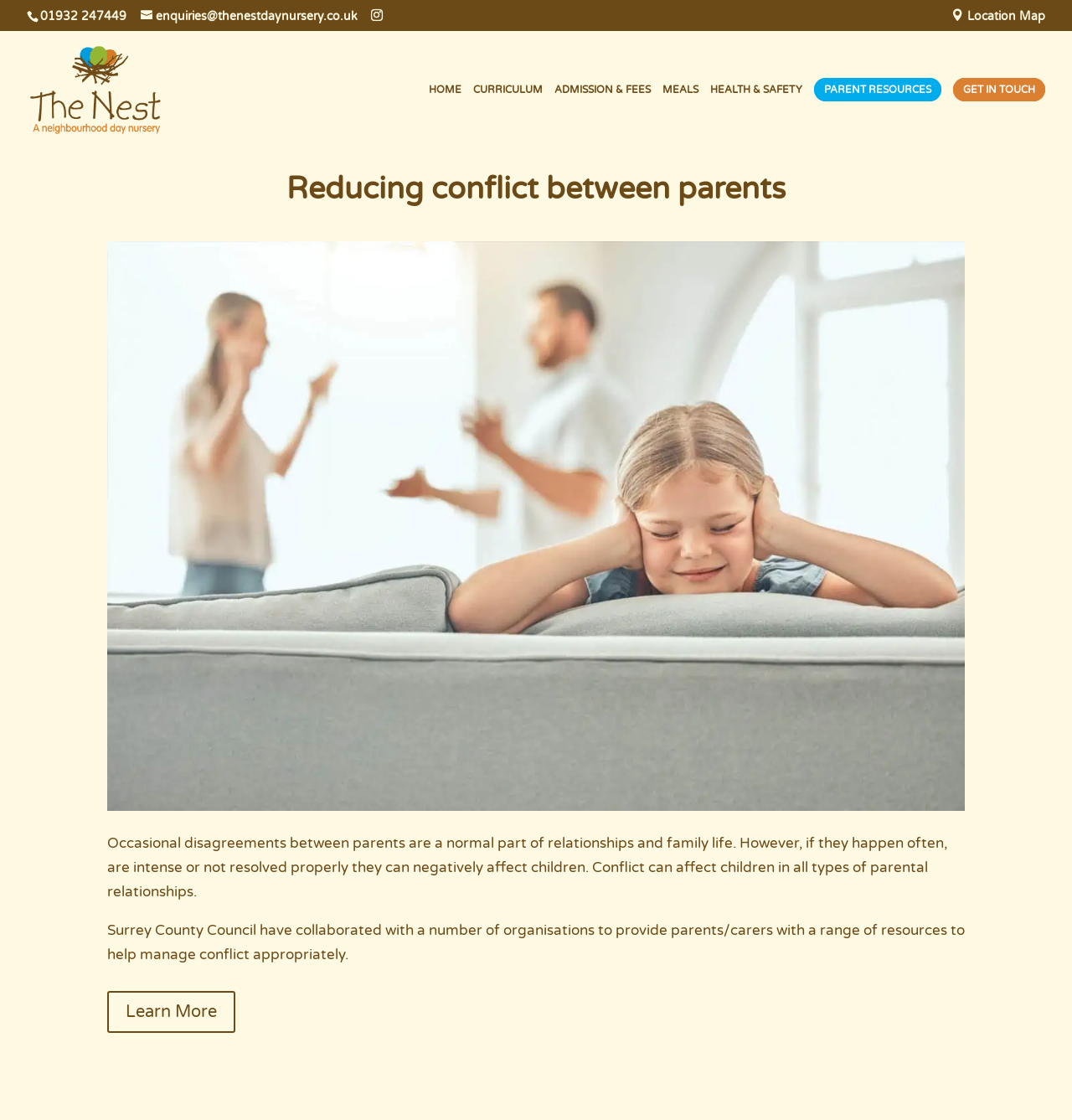How many links are there in the main navigation menu?
Examine the image and give a concise answer in one word or a short phrase.

6